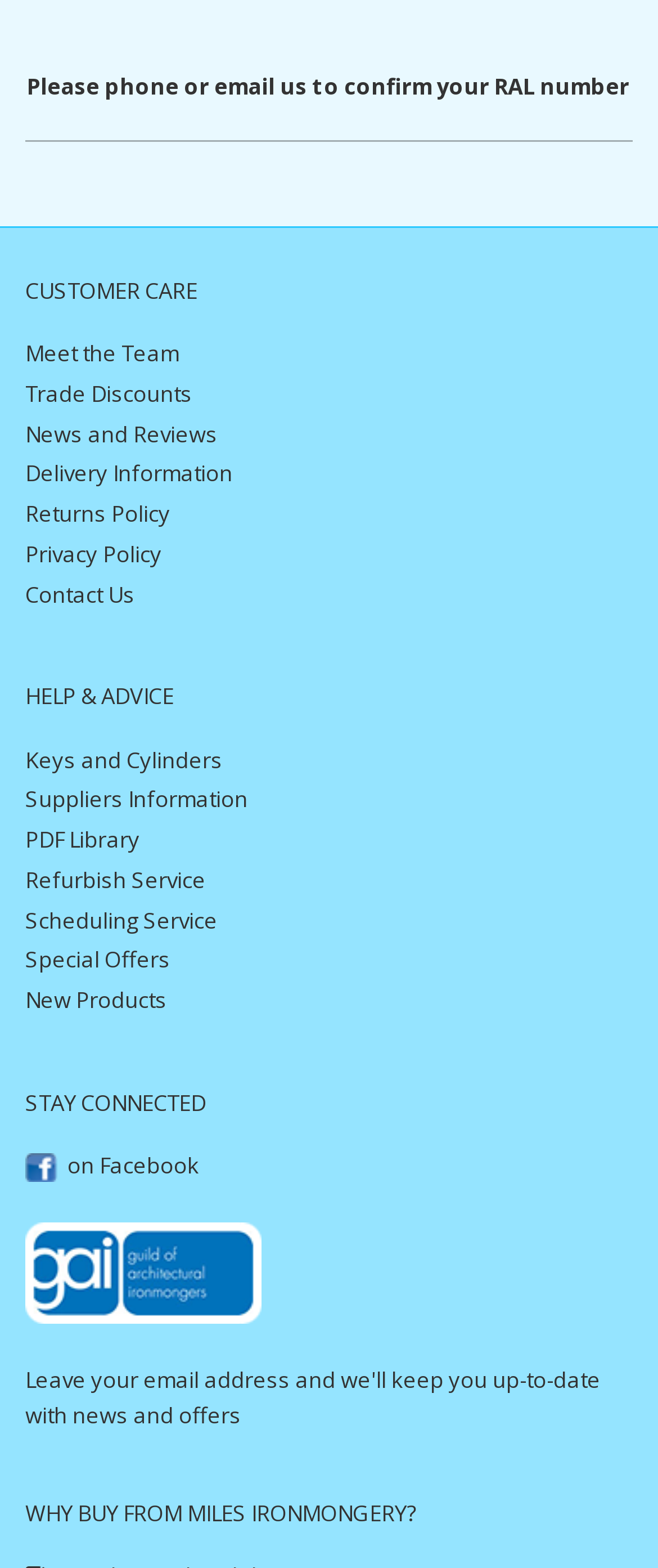Provide the bounding box coordinates of the UI element this sentence describes: "alt="DERBAL LOGO"".

None